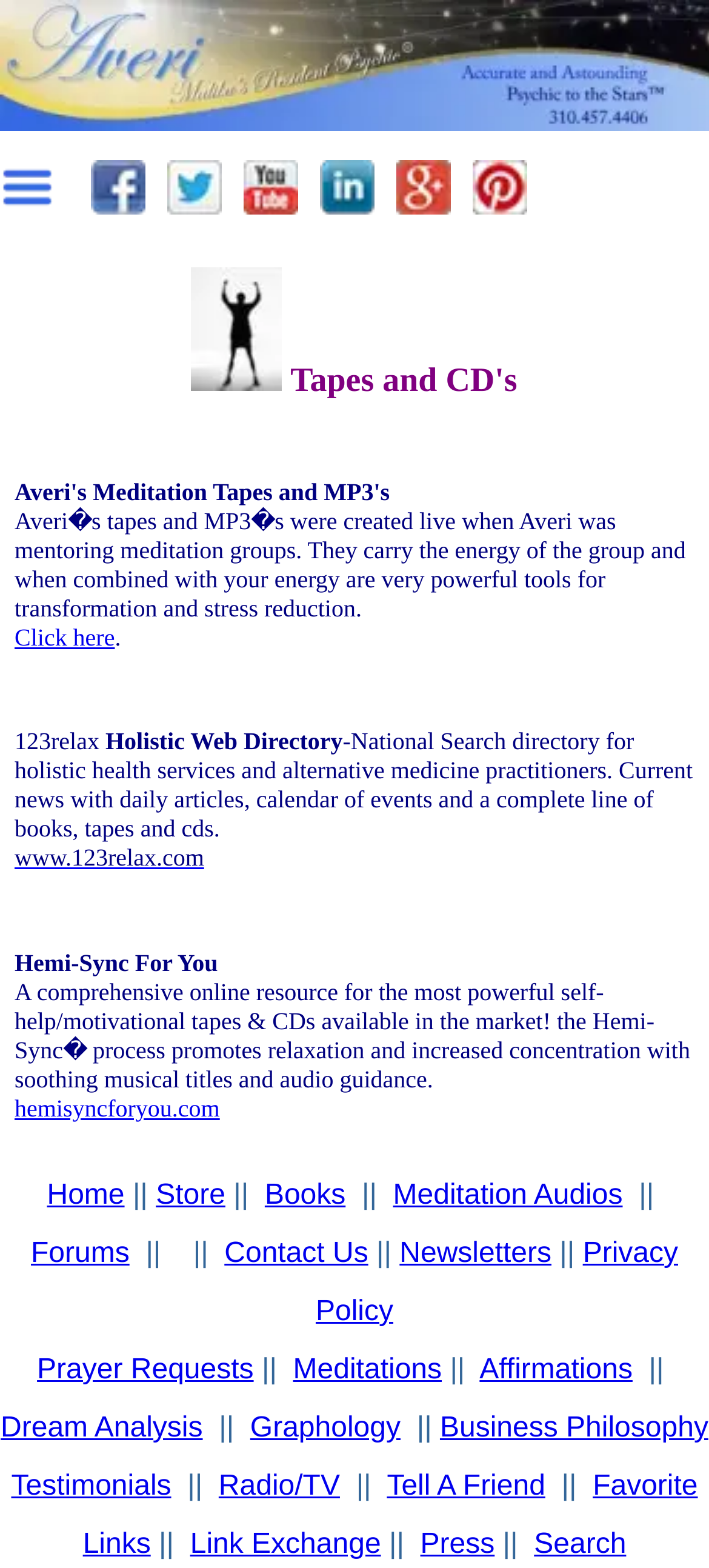Please determine the bounding box coordinates of the area that needs to be clicked to complete this task: 'Visit Averi on Facebook'. The coordinates must be four float numbers between 0 and 1, formatted as [left, top, right, bottom].

[0.128, 0.122, 0.205, 0.141]